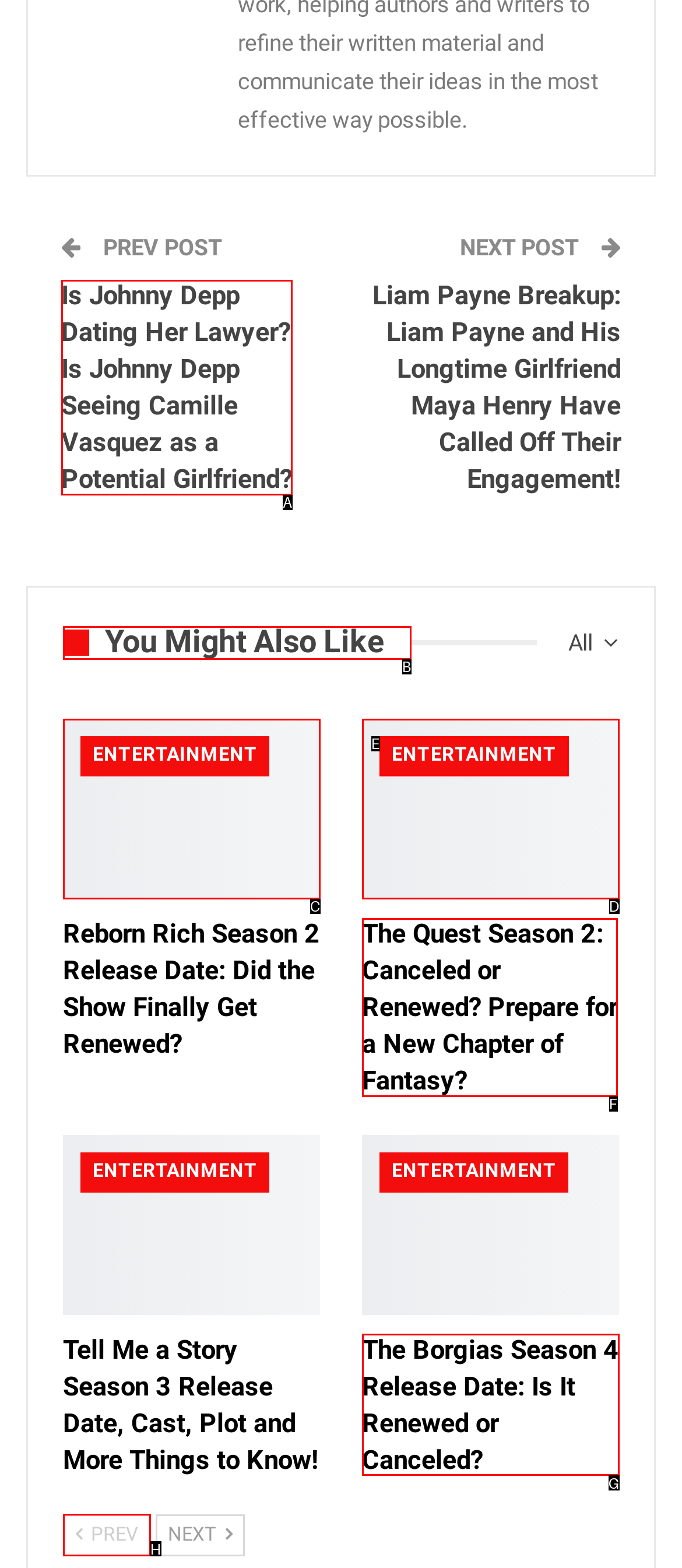Point out the option that best suits the description: You might also like
Indicate your answer with the letter of the selected choice.

B